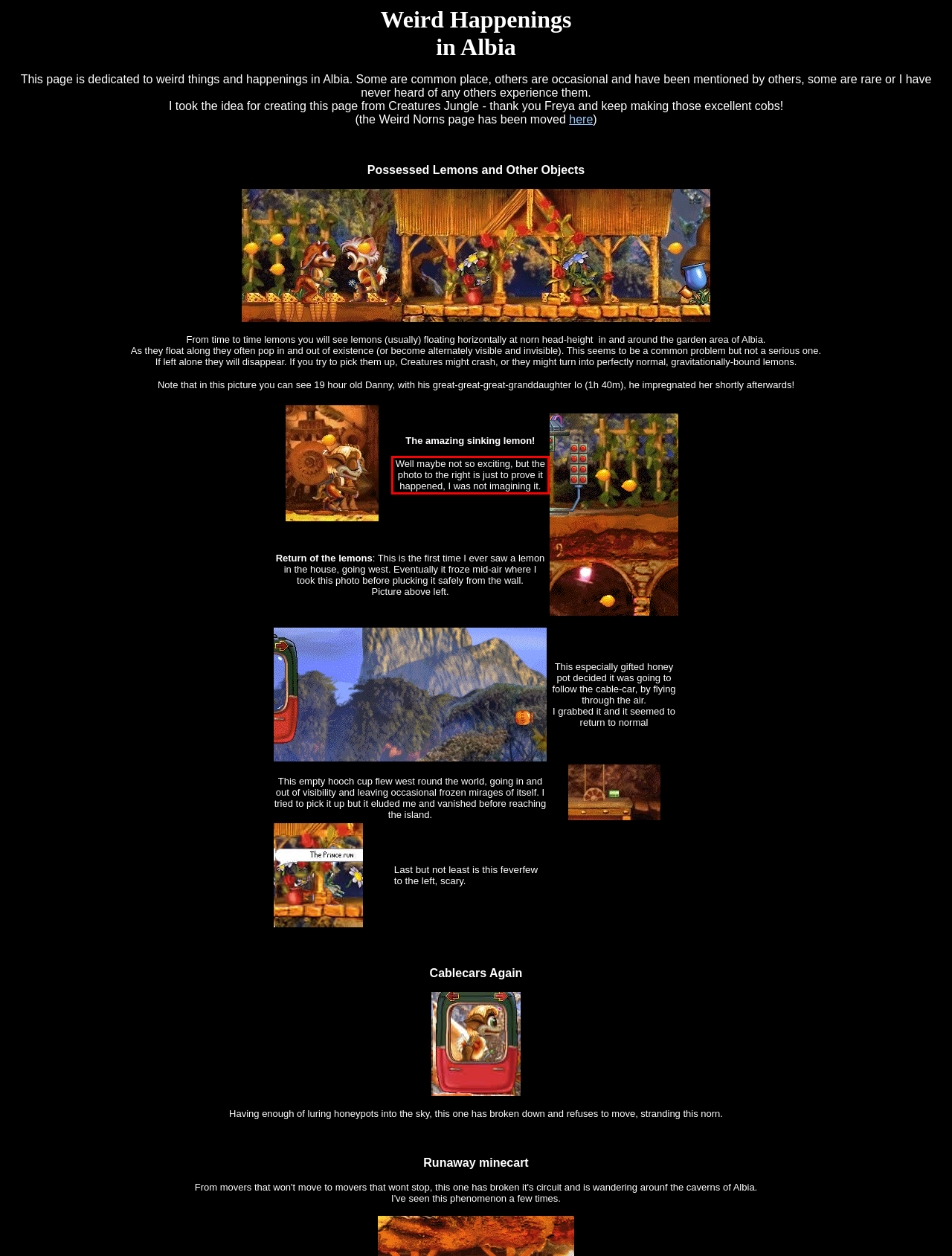You are presented with a screenshot containing a red rectangle. Extract the text found inside this red bounding box.

Well maybe not so exciting, but the photo to the right is just to prove it happened, I was not imagining it.